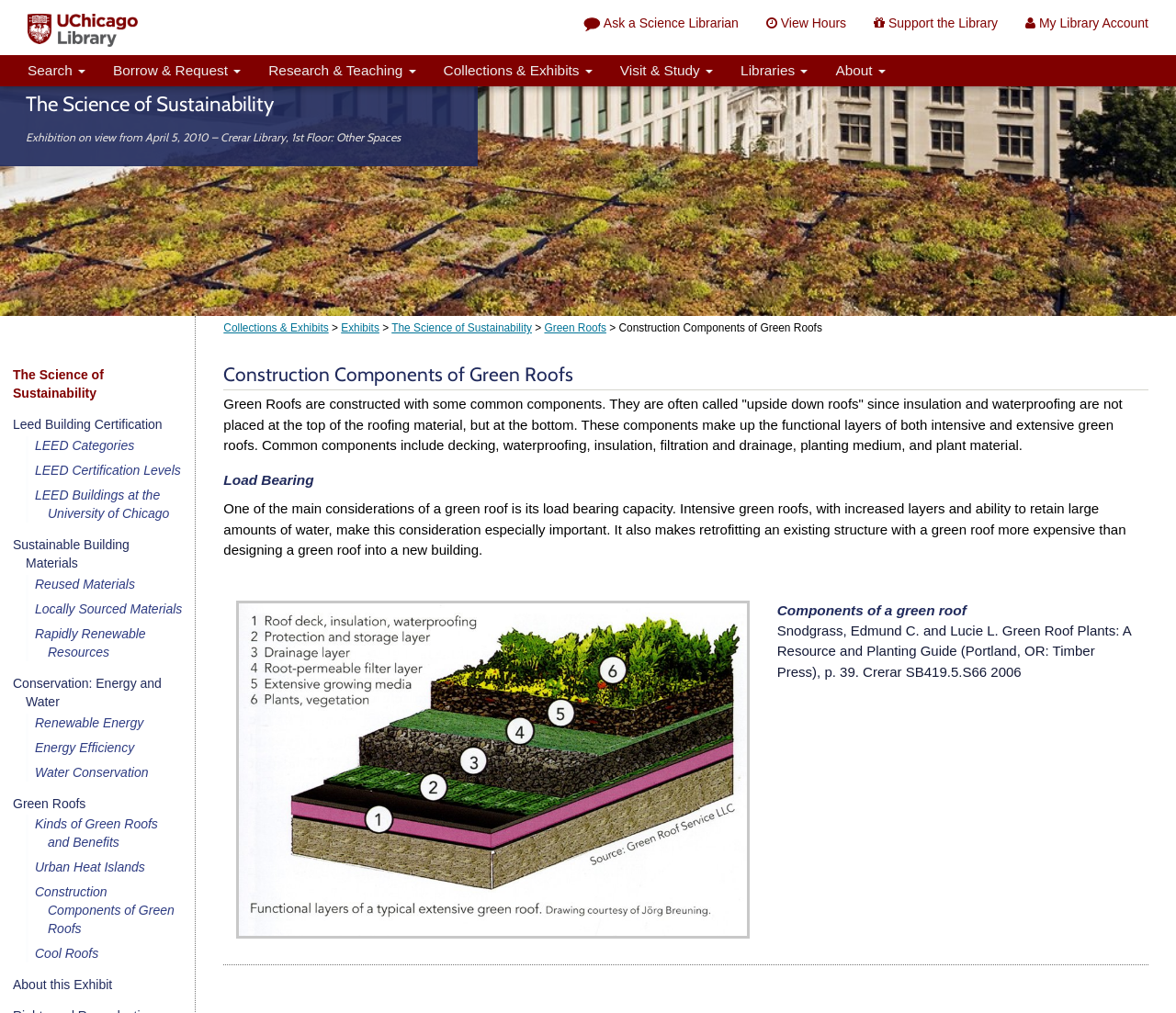What is the function of the filtration and drainage layer in a green roof?
Provide an in-depth and detailed answer to the question.

The webpage mentions that filtration and drainage is one of the common components of a green roof. This layer is likely responsible for filtering and draining water from the roof, which is an important function of a green roof.